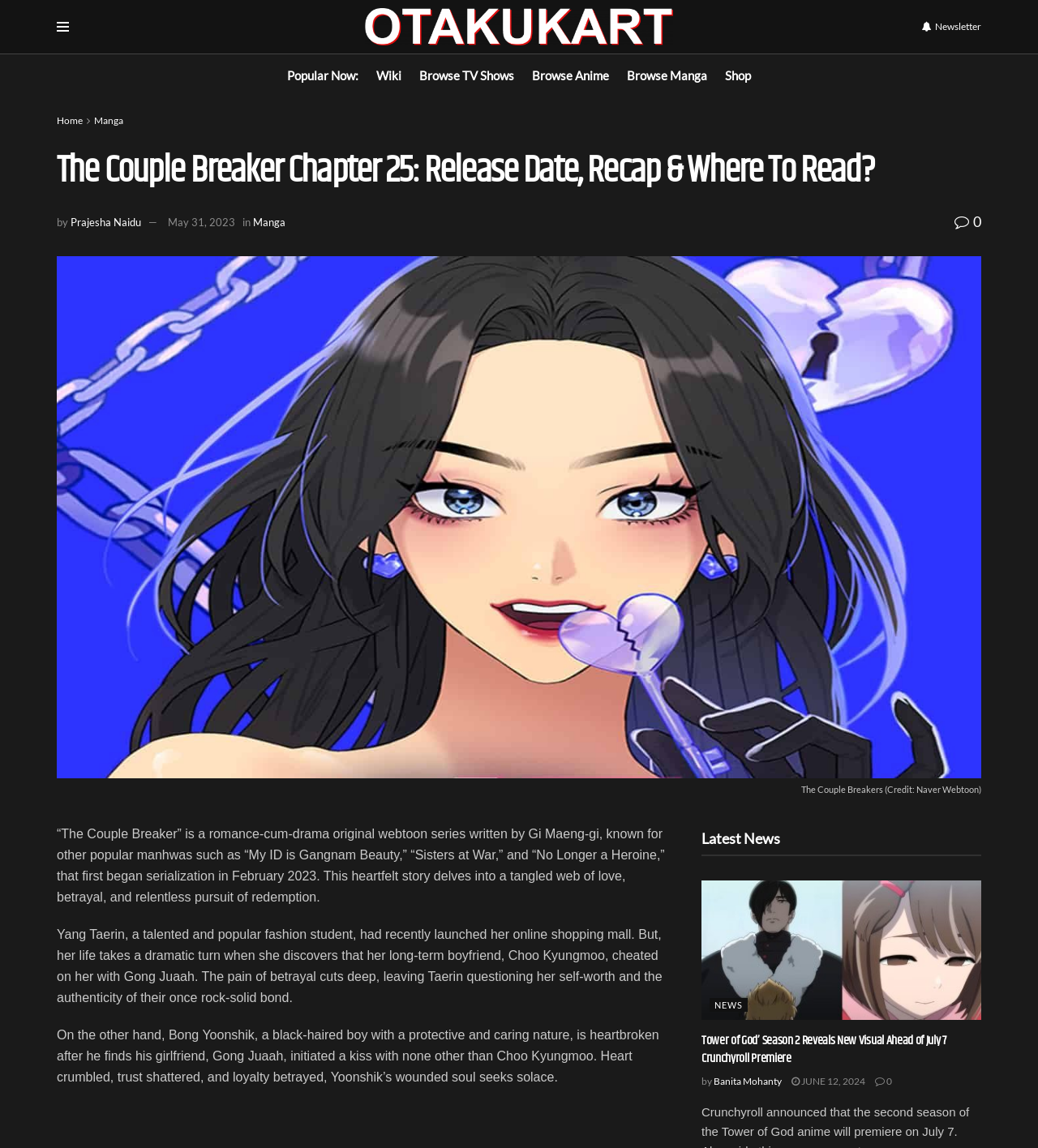Identify the bounding box coordinates for the region to click in order to carry out this instruction: "Check email info@crete-estate.net". Provide the coordinates using four float numbers between 0 and 1, formatted as [left, top, right, bottom].

None